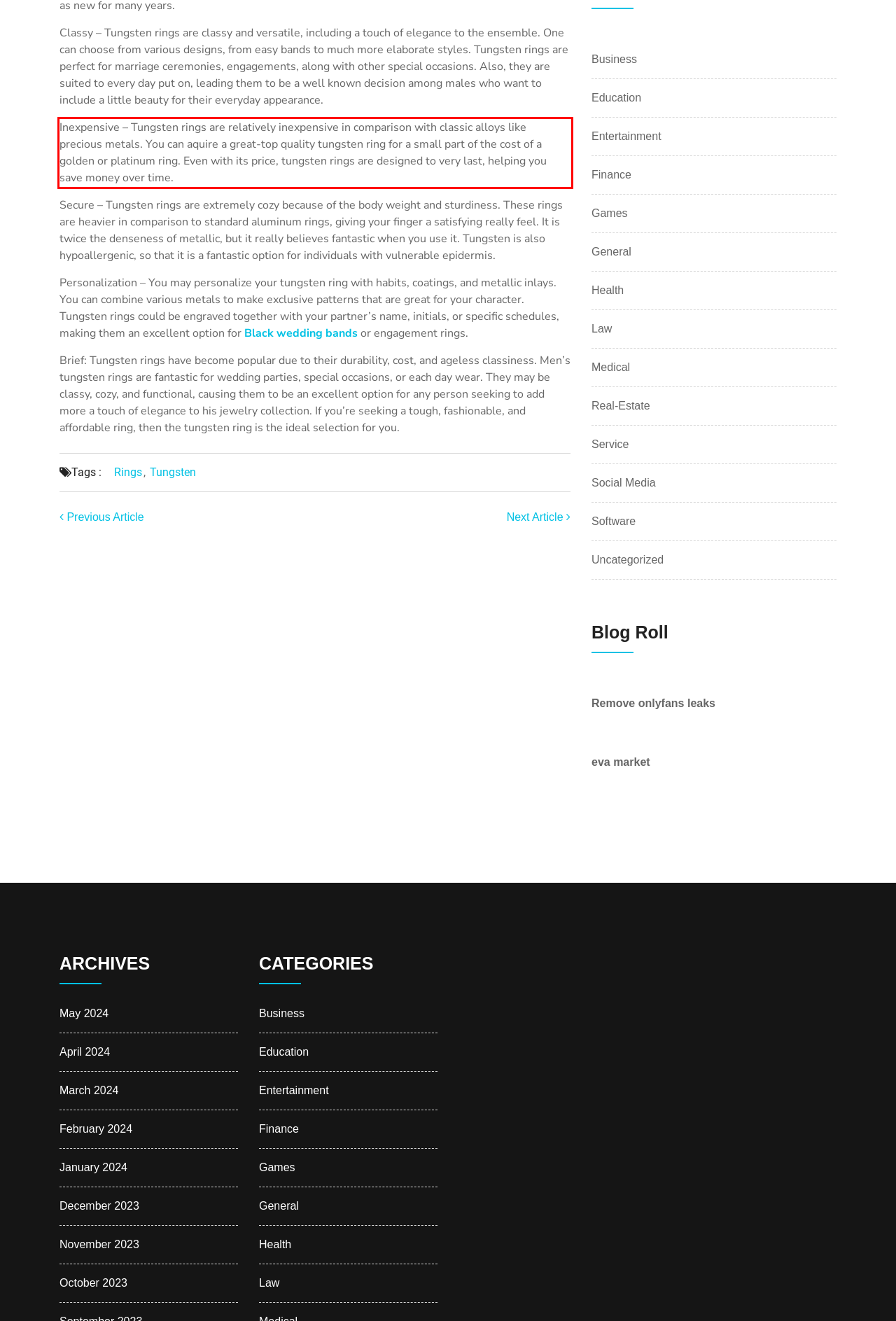Analyze the red bounding box in the provided webpage screenshot and generate the text content contained within.

Inexpensive – Tungsten rings are relatively inexpensive in comparison with classic alloys like precious metals. You can aquire a great-top quality tungsten ring for a small part of the cost of a golden or platinum ring. Even with its price, tungsten rings are designed to very last, helping you save money over time.